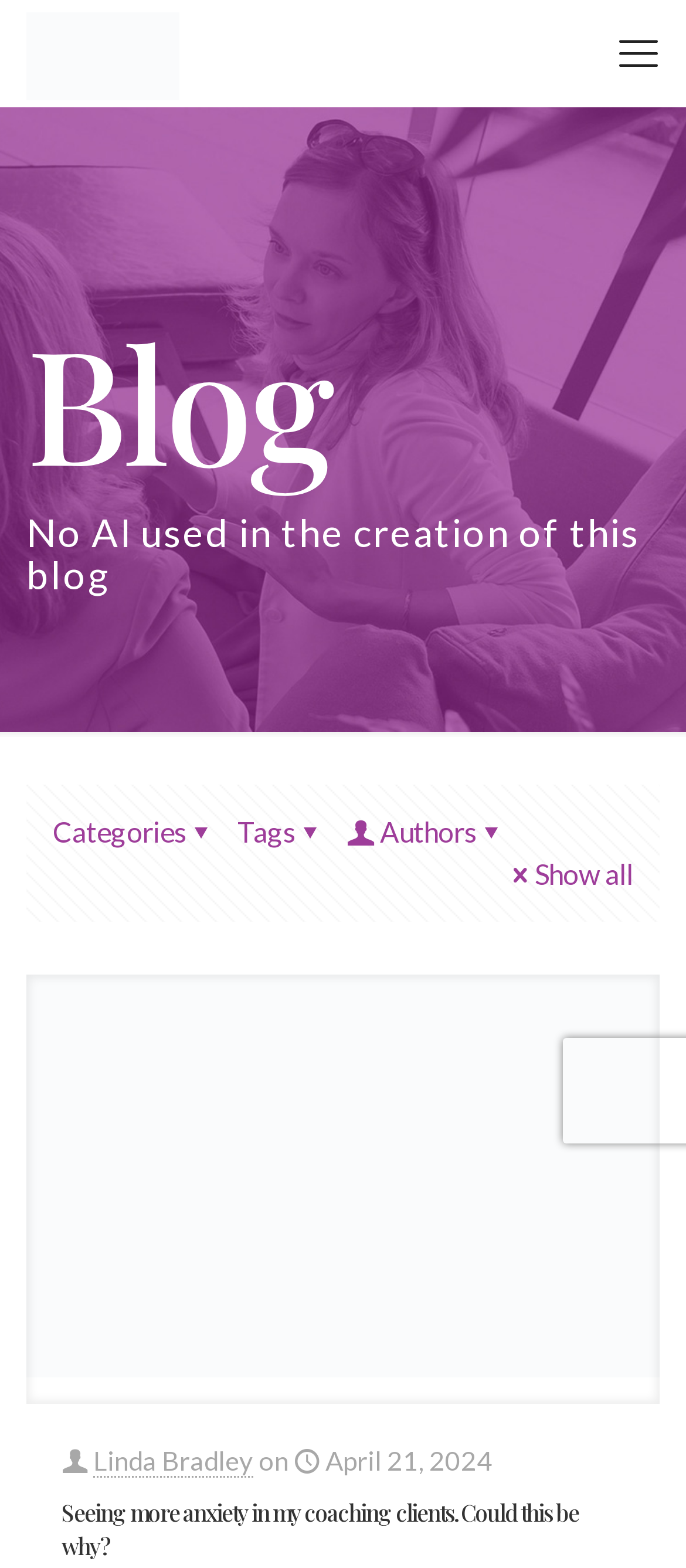Can you identify the bounding box coordinates of the clickable region needed to carry out this instruction: 'Click the logo'? The coordinates should be four float numbers within the range of 0 to 1, stated as [left, top, right, bottom].

[0.038, 0.006, 0.261, 0.062]